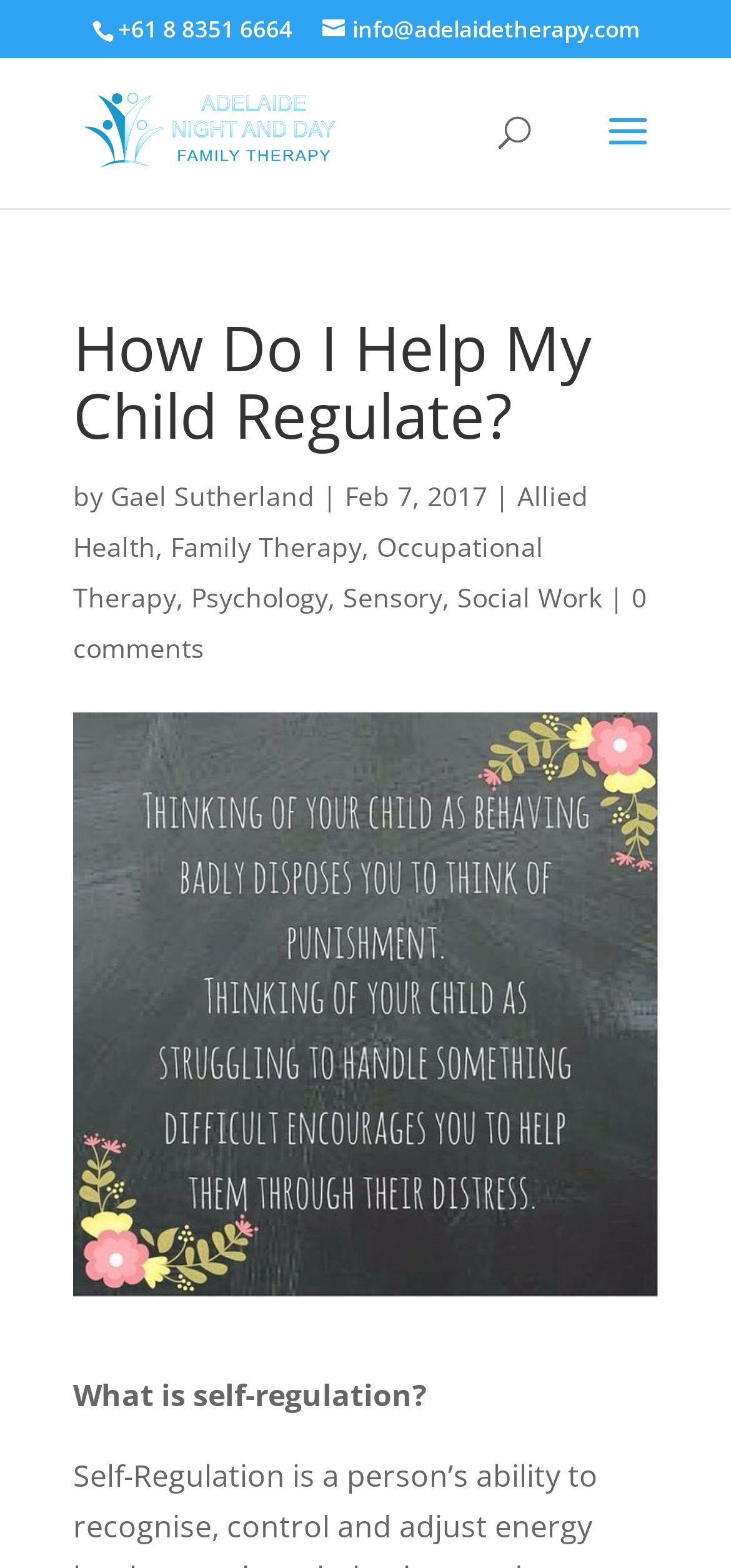Explain the features and main sections of the webpage comprehensively.

This webpage is about helping children with self-regulation, with a focus on family therapy. At the top, there is a phone number "+61 8 8351 6664" and an email address "info@adelaidetherapy.com" on the left and right sides, respectively. Below them, there is a logo of "Adelaide Night and Day Family Therapy" with a link to the organization's website.

In the middle of the page, there is a search bar with a label "Search for:" where users can input keywords. Above the search bar, there is a heading "How Do I Help My Child Regulate?" which is the main topic of the webpage. The author of the article, "Gael Sutherland", is credited below the heading, along with the date "Feb 7, 2017".

On the left side, there are several links to related topics, including "Allied Health", "Family Therapy", "Occupational Therapy", "Psychology", "Sensory", and "Social Work". These links are separated by commas and vertical lines.

Below the links, there is a large image that takes up most of the page, which is an illustration related to self-regulation. At the bottom of the page, there is a brief introduction to self-regulation, which is defined as a person's ability to recognize, control, and adjust energy levels, emotions, behavior, and attention levels to accommodate their current environment and demands.